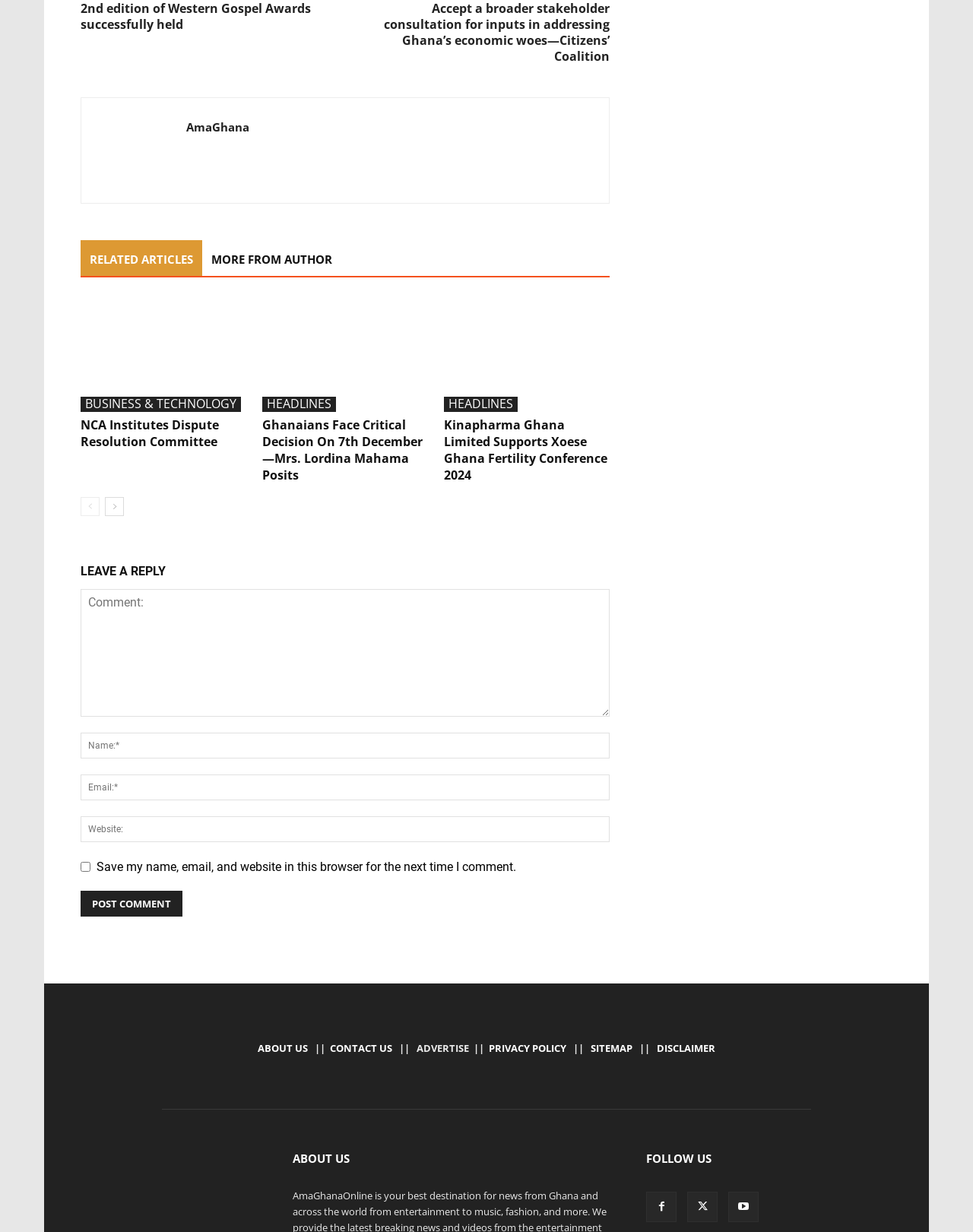What is the category of the article 'NCA Institutes Dispute Resolution Committee'?
Answer the question in a detailed and comprehensive manner.

The link 'NCA Institutes Dispute Resolution Committee' is located under the heading 'BUSINESS & TECHNOLOGY', which suggests that this is the category of the article.